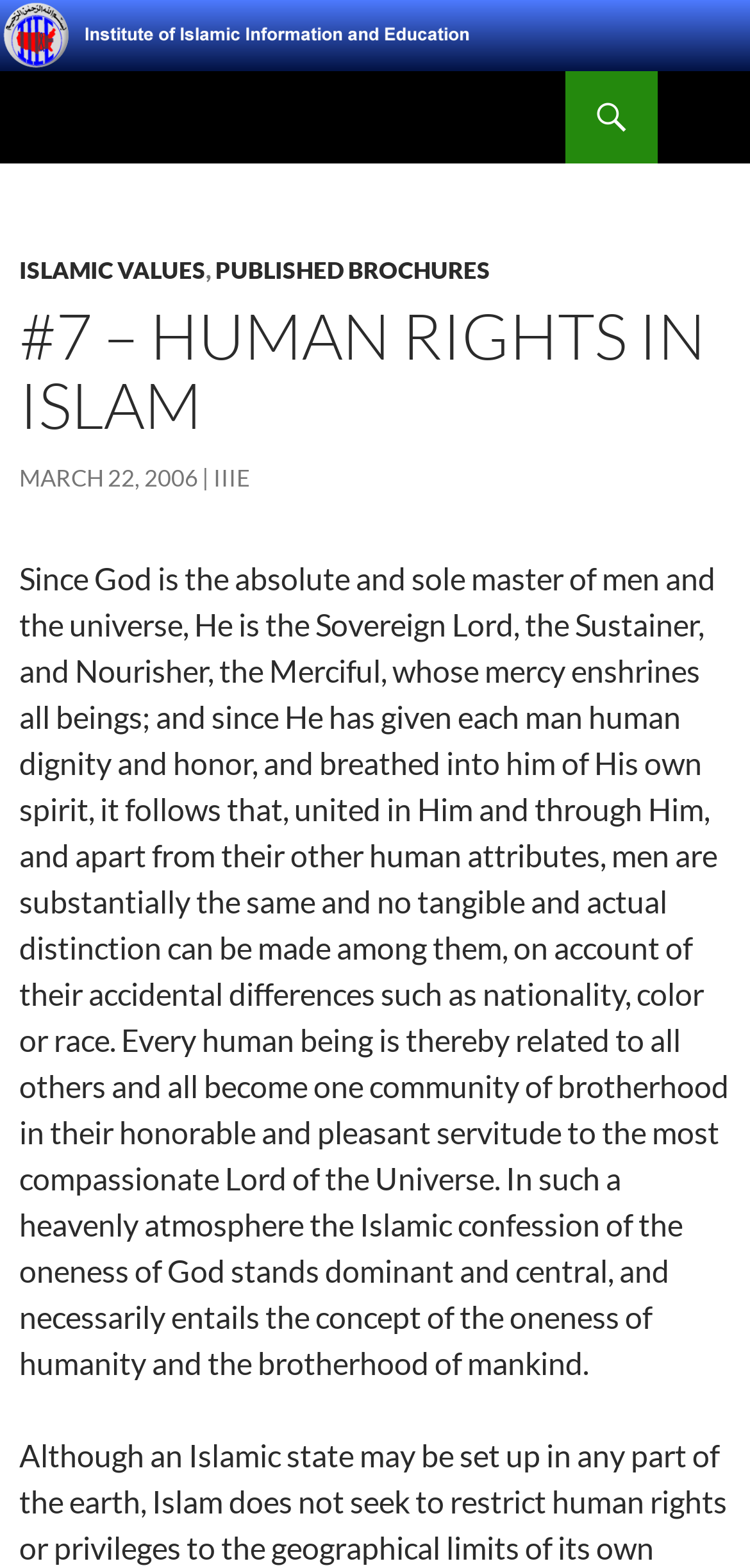Answer the question briefly using a single word or phrase: 
What is the date of publication?

MARCH 22, 2006